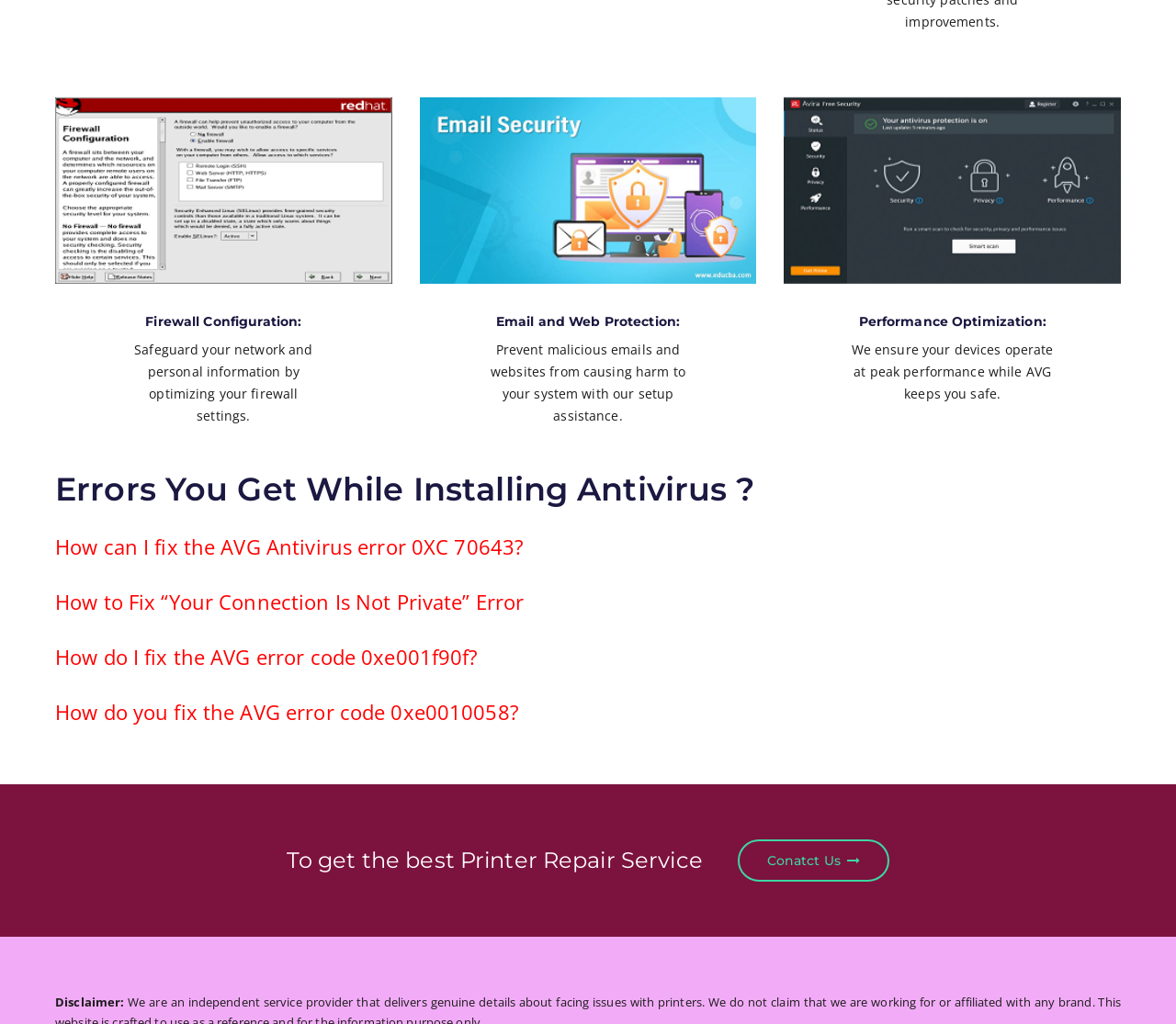Could you find the bounding box coordinates of the clickable area to complete this instruction: "Get help with fixing “Your Connection Is Not Private” Error"?

[0.047, 0.432, 0.446, 0.459]